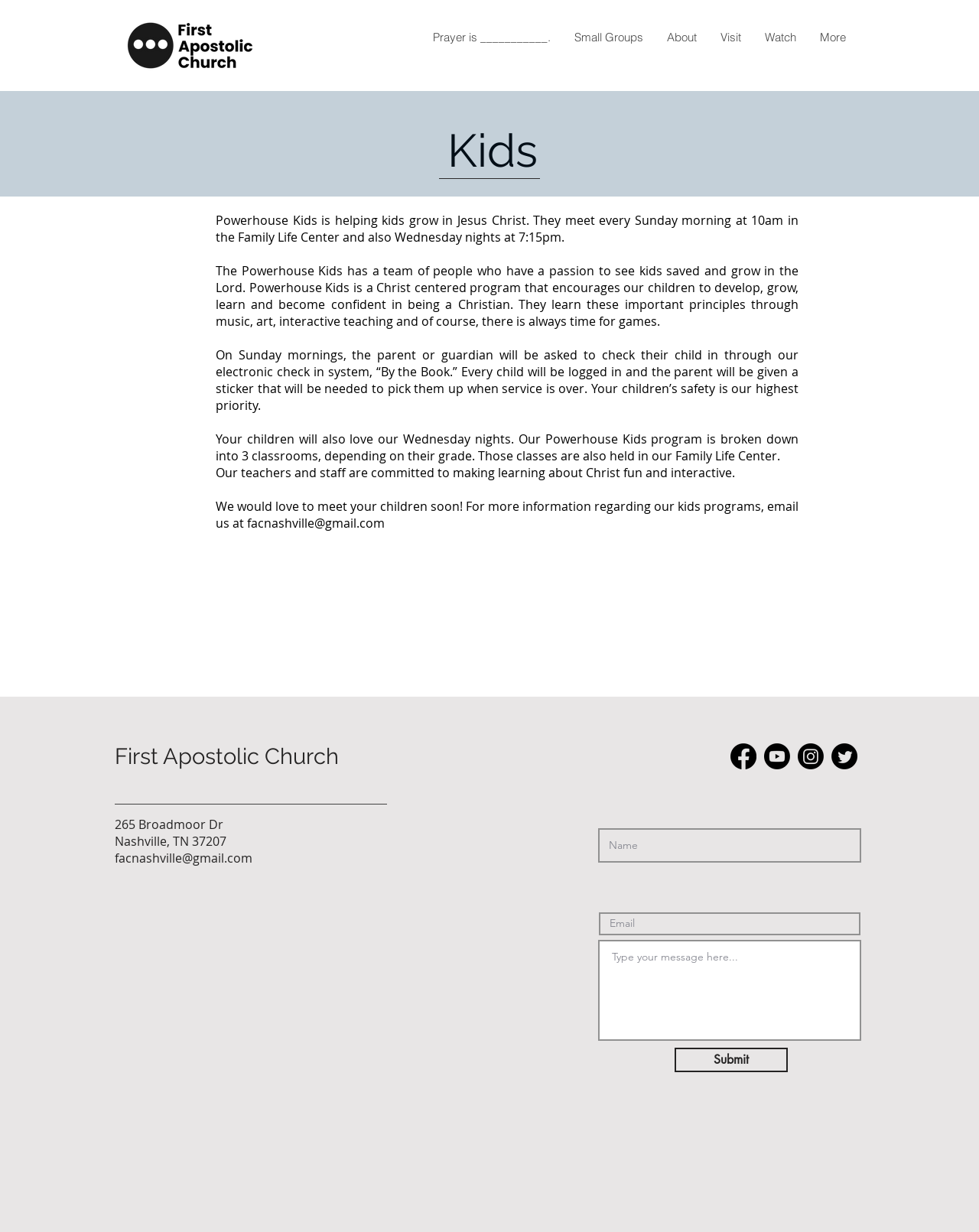What is the email address to contact for more information about kids programs?
Give a detailed explanation using the information visible in the image.

I found the answer by reading the link element with the text 'facnashville@gmail.com' located in the main content area of the page, which is likely to be the email address to contact for more information about kids programs.